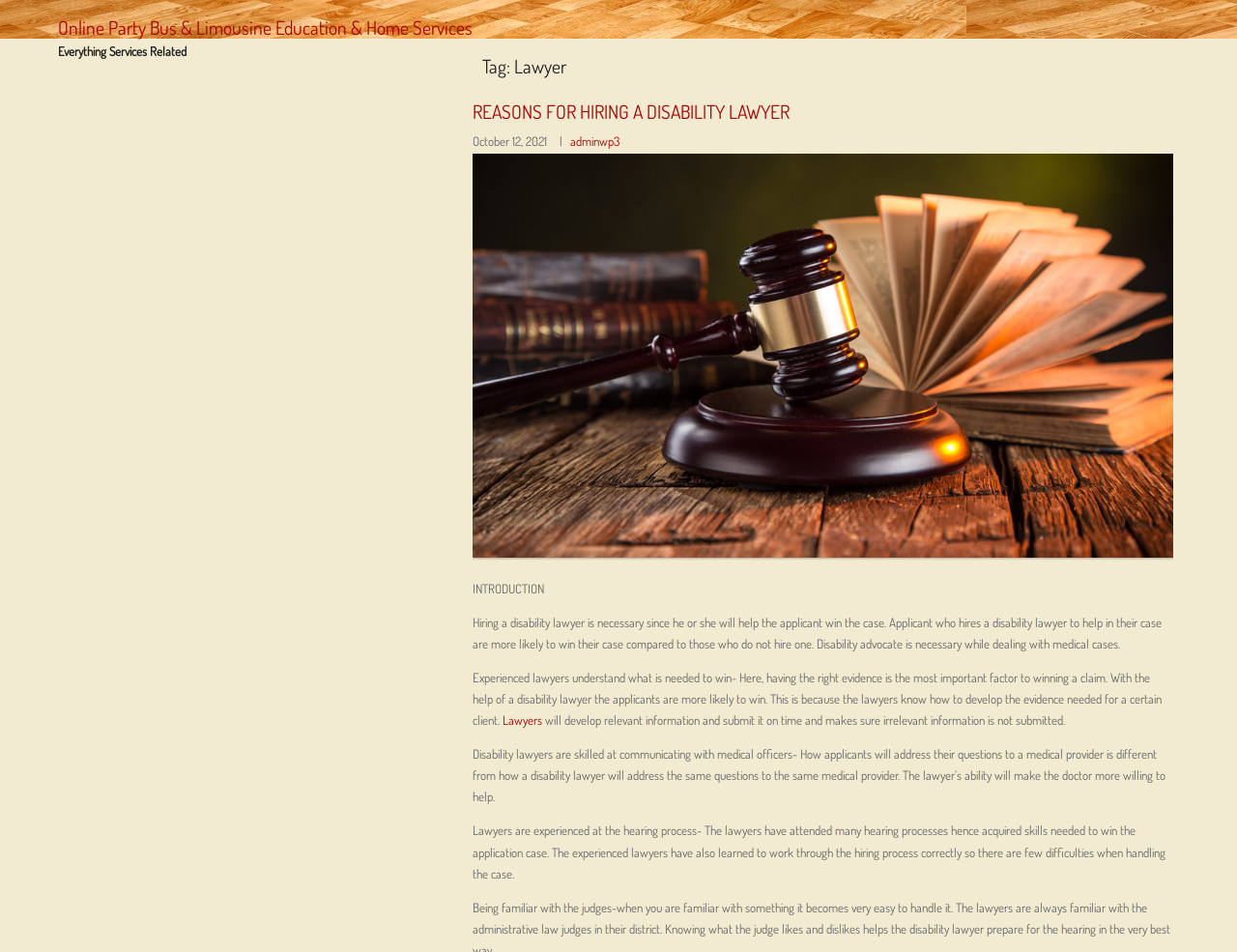Please determine the bounding box coordinates for the UI element described as: "Lawyers".

[0.404, 0.748, 0.438, 0.764]